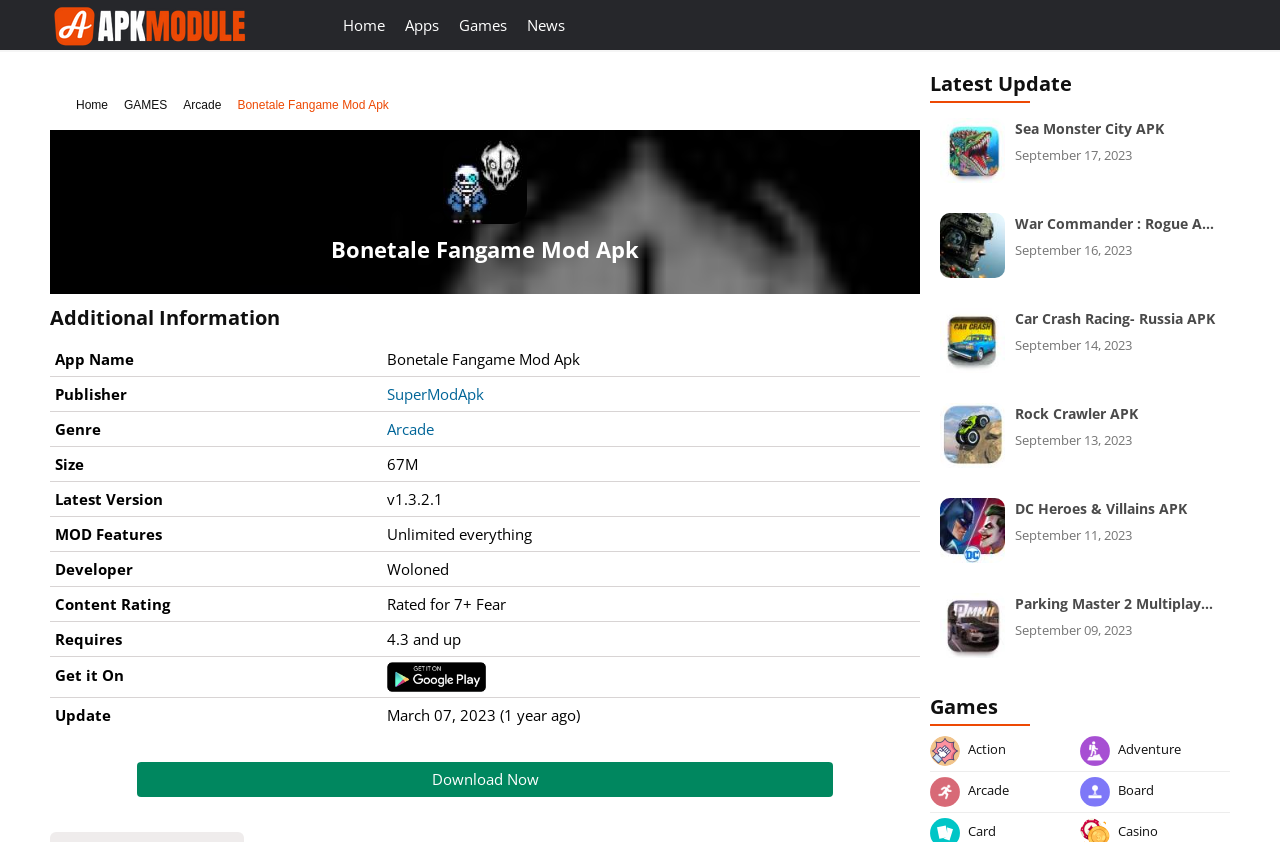Locate the bounding box coordinates of the region to be clicked to comply with the following instruction: "View the 'Arcade' game category". The coordinates must be four float numbers between 0 and 1, in the form [left, top, right, bottom].

[0.143, 0.107, 0.173, 0.143]